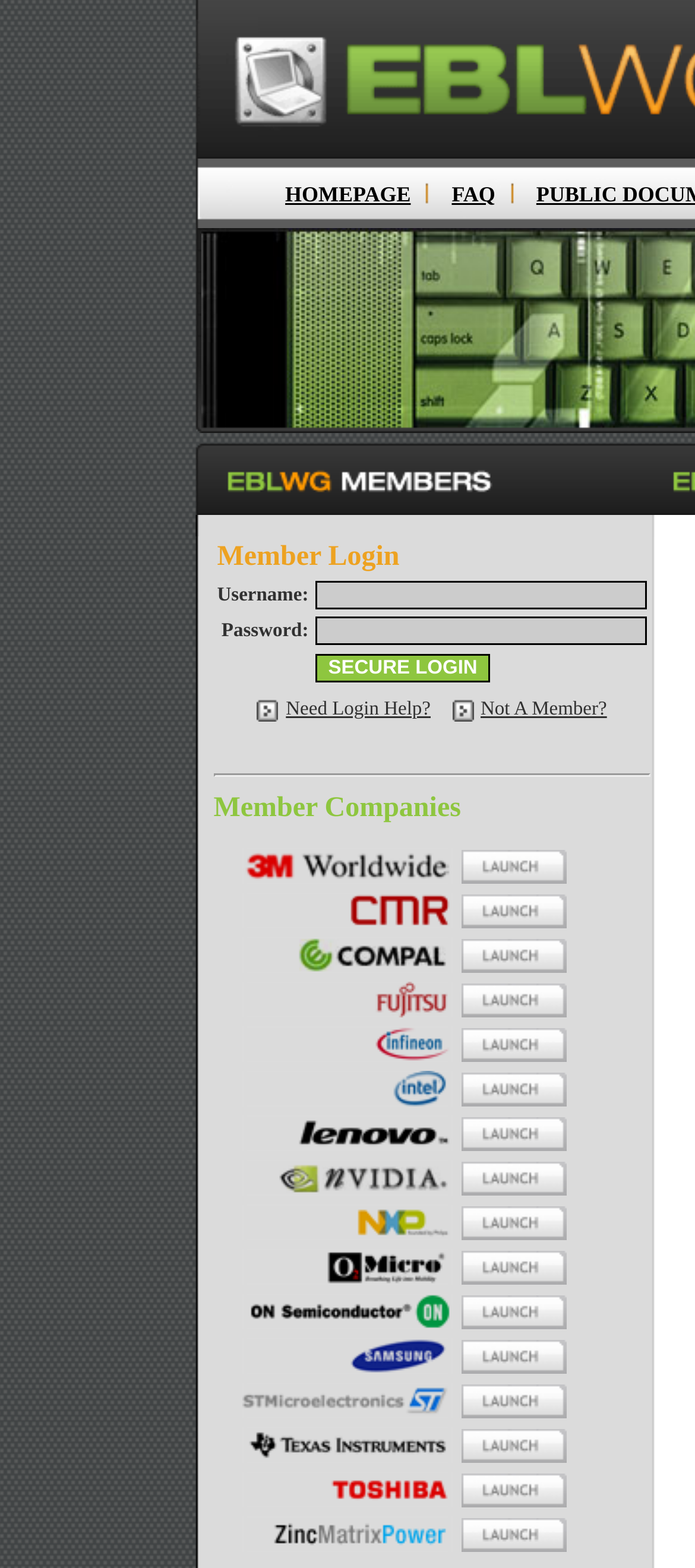Provide the bounding box for the UI element matching this description: "Need Login Help?".

[0.411, 0.446, 0.62, 0.459]